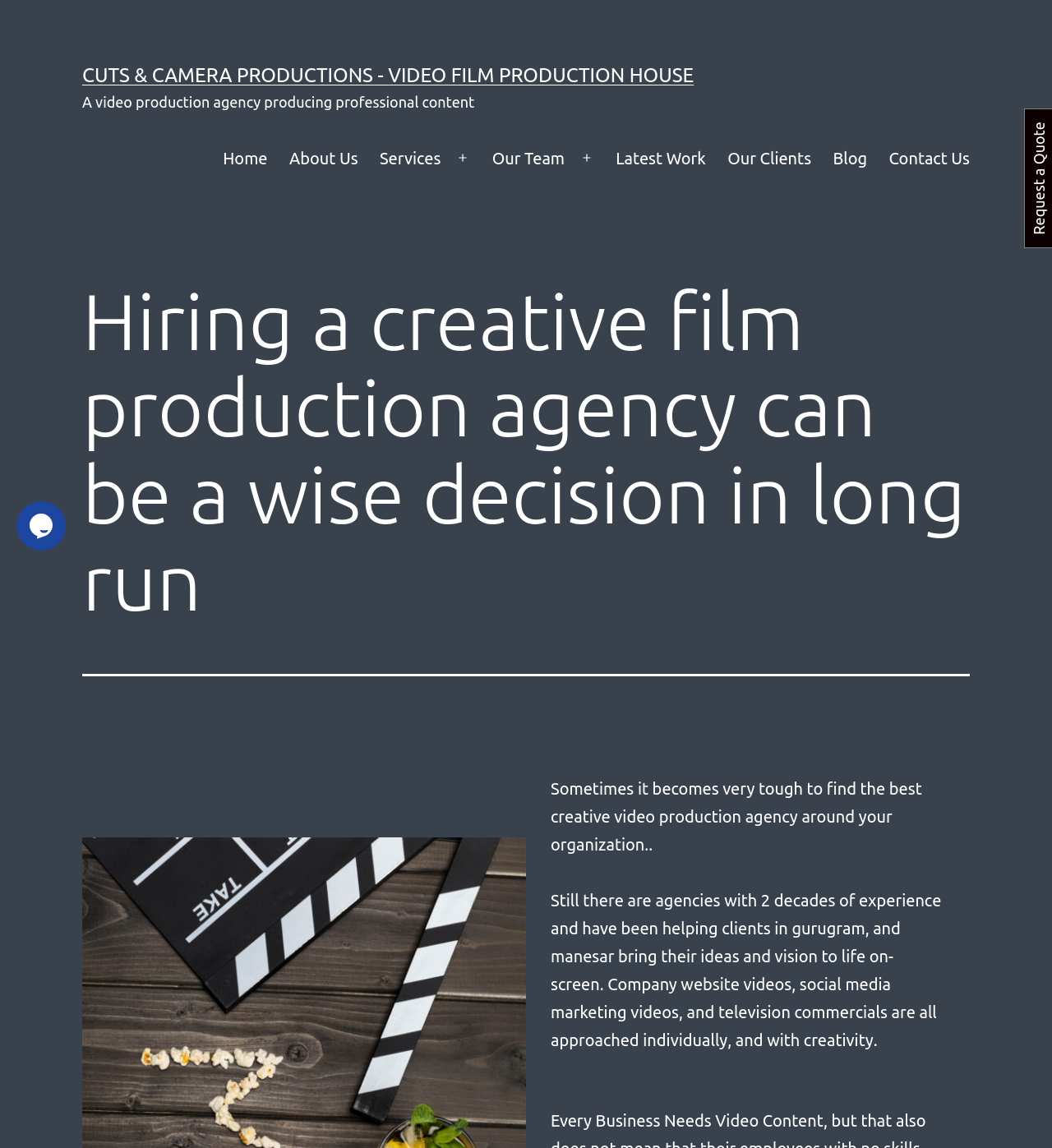Provide an in-depth caption for the elements present on the webpage.

The webpage is about a creative film production agency, CUTS & CAMERA PRODUCTIONS, which produces professional content. At the top-left corner, there is a link to the agency's name, followed by a brief description of the agency's services. Below this, there is a primary navigation menu that spans across the top of the page, containing links to various sections such as Home, About Us, Services, Our Team, Latest Work, Our Clients, Blog, and Contact Us.

On the left side of the page, there is a header section that takes up about half of the page's height. This section contains a heading that reads "Hiring a creative film production agency can be a wise decision in long run". Below this heading, there are two blocks of text that discuss the importance of finding a good creative video production agency and how the agency has been helping clients bring their ideas to life on-screen.

At the top-right corner, there is a button to request a quote. On the bottom-left corner, there is a chat widget iframe. The overall layout is organized, with clear headings and concise text, making it easy to navigate and understand the agency's services and expertise.